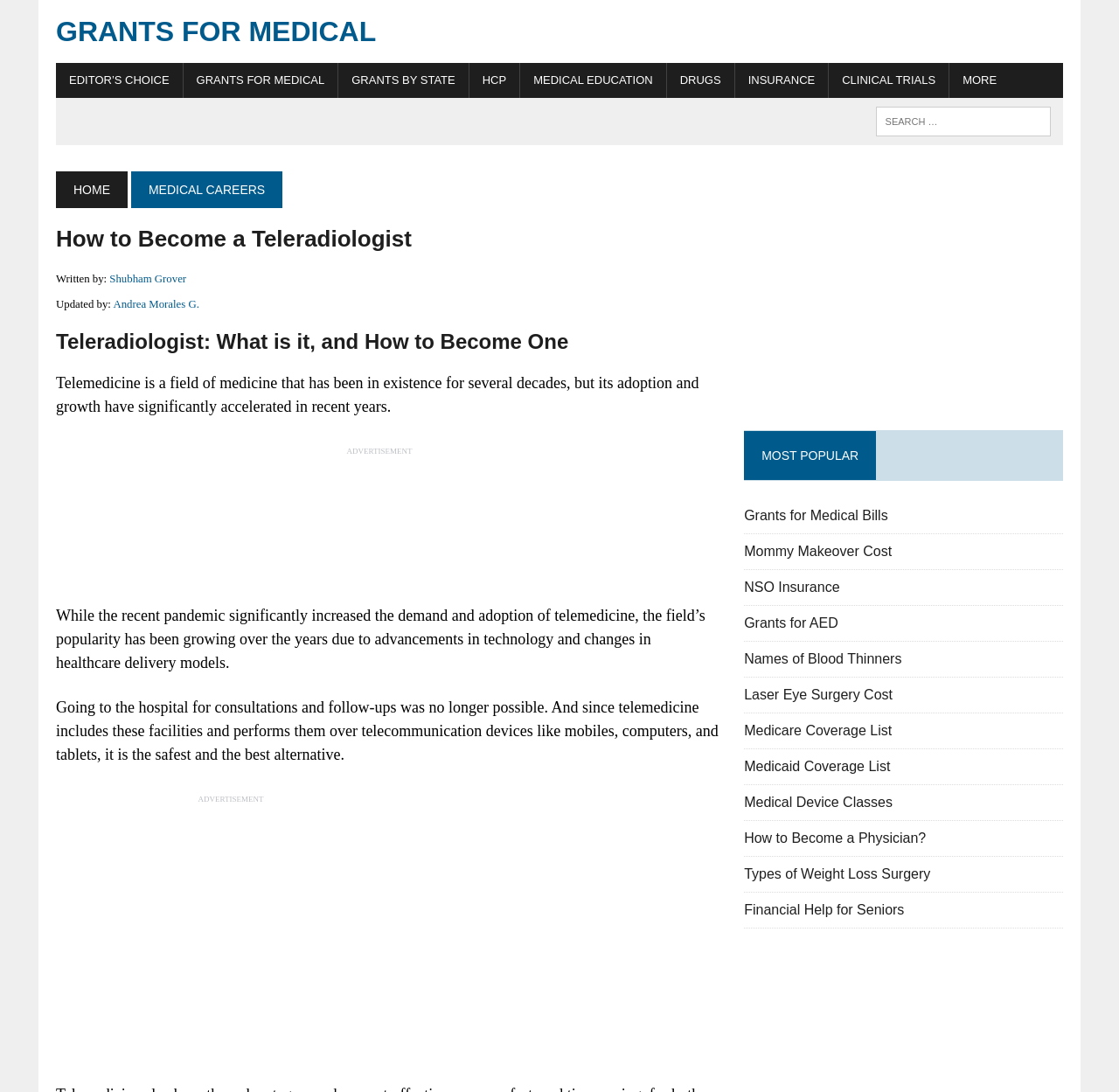Please pinpoint the bounding box coordinates for the region I should click to adhere to this instruction: "Search for medical grants".

[0.782, 0.098, 0.939, 0.125]